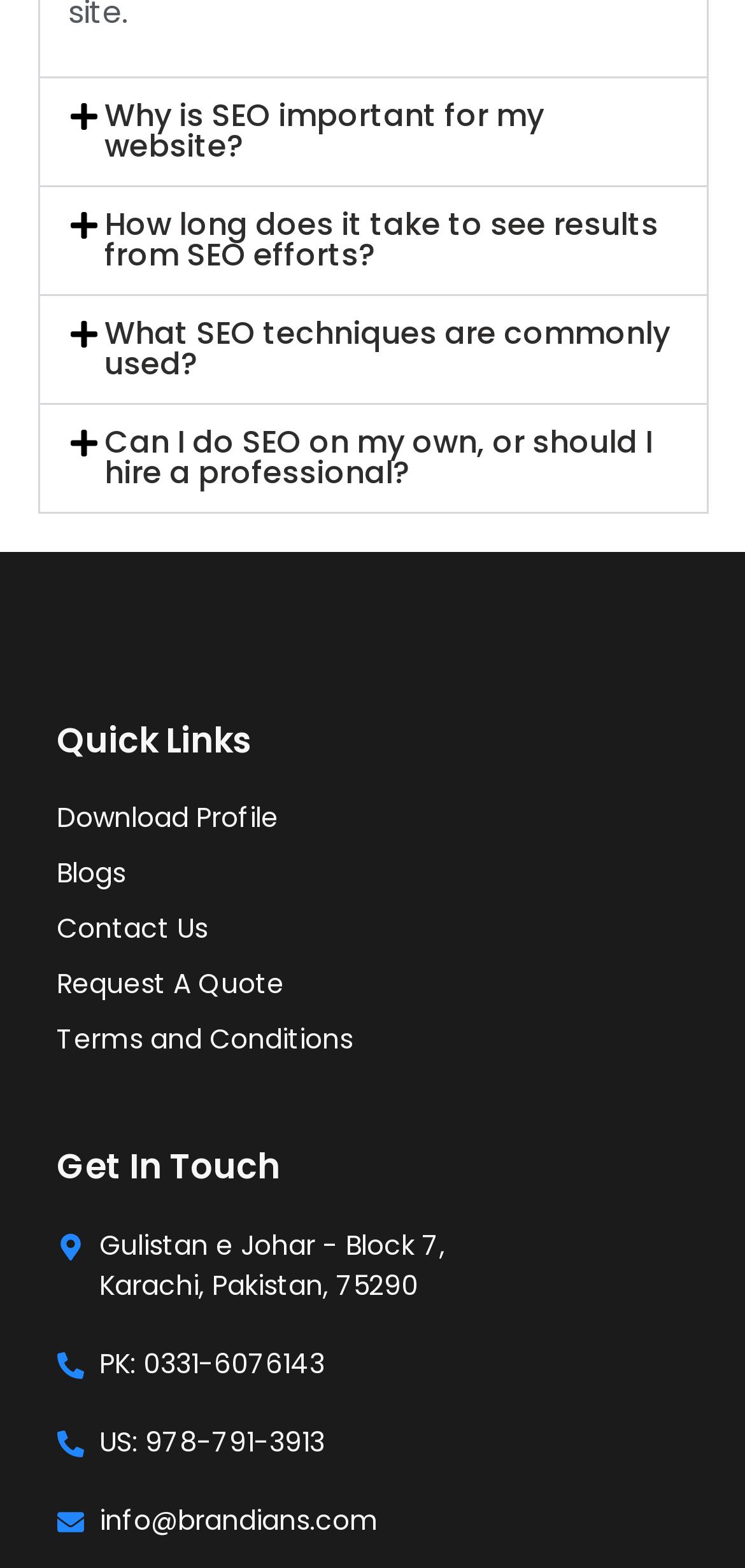Locate the bounding box coordinates of the segment that needs to be clicked to meet this instruction: "Click on 'Contact Us'".

[0.076, 0.58, 0.924, 0.606]